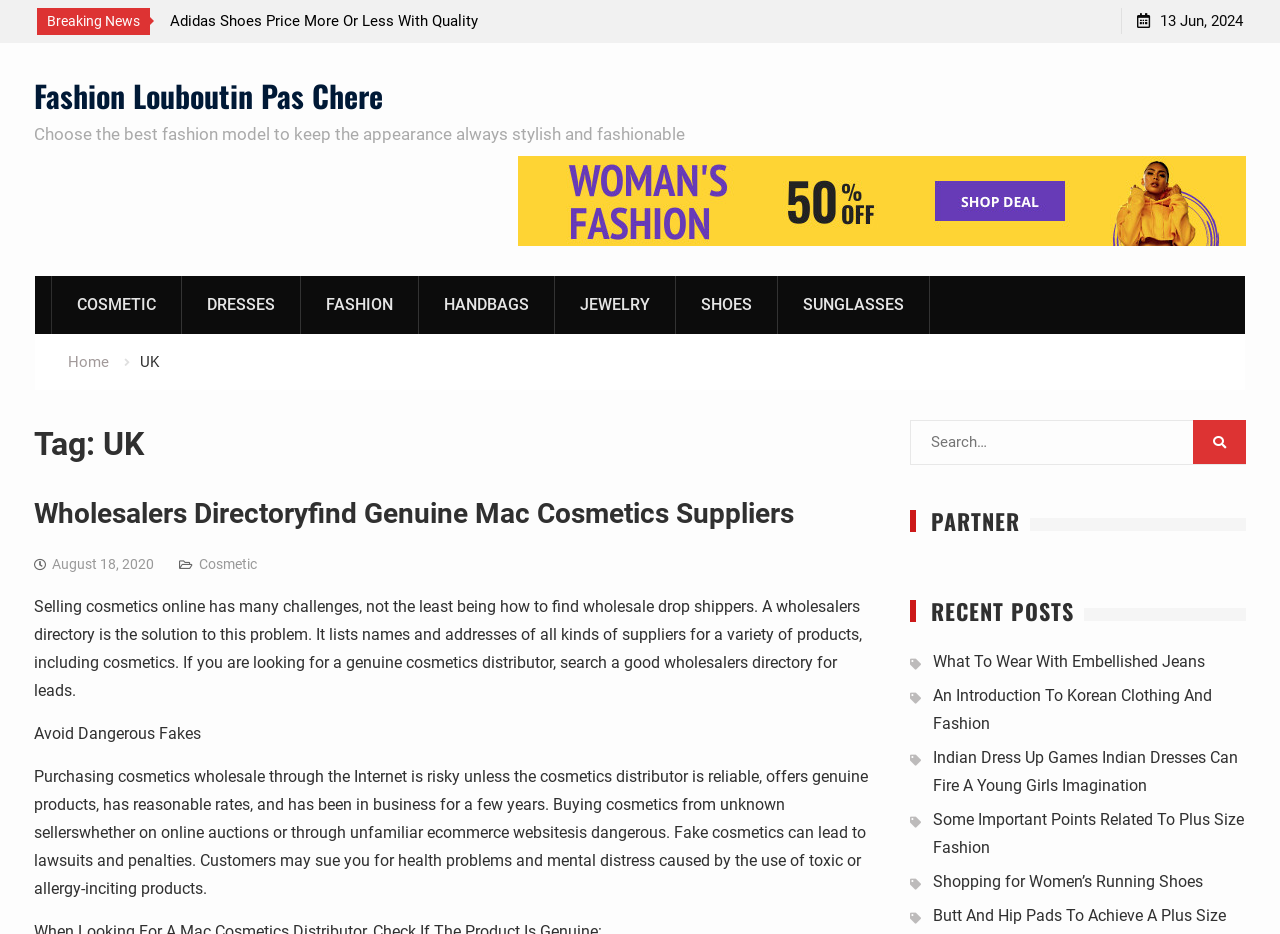What is the topic of the article 'Wholesalers Directoryfind Genuine Mac Cosmetics Suppliers'?
Refer to the image and provide a concise answer in one word or phrase.

Cosmetics